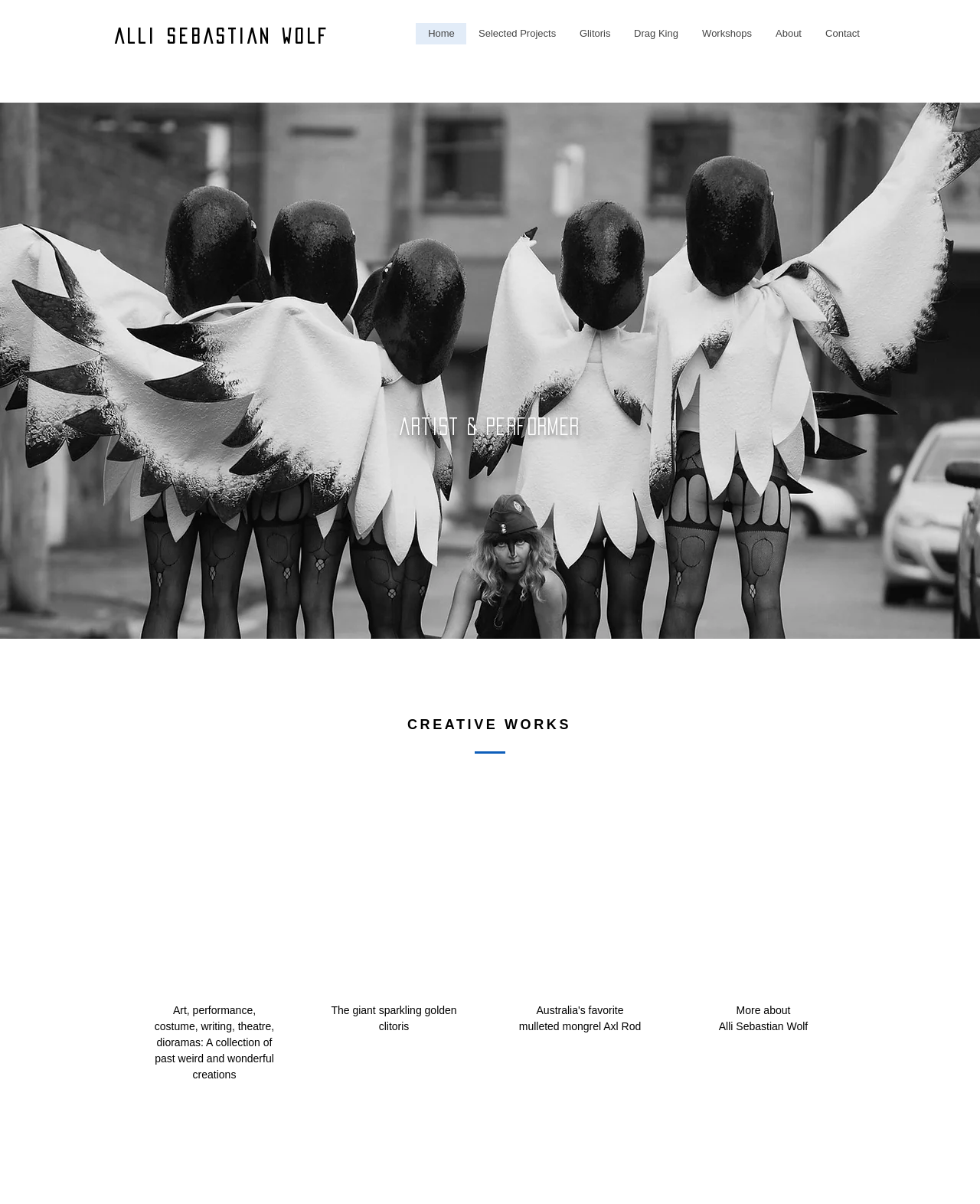Determine the bounding box coordinates for the clickable element to execute this instruction: "Click on the 'Home' link". Provide the coordinates as four float numbers between 0 and 1, i.e., [left, top, right, bottom].

[0.424, 0.019, 0.476, 0.037]